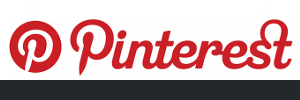What is the purpose of the Pinterest platform?
Please provide a comprehensive answer based on the visual information in the image.

The caption explains that the platform is dedicated to helping individuals discover and save ideas across a variety of interests, from home decor to fashion and beyond, indicating that the purpose of Pinterest is to facilitate the discovery and saving of ideas.